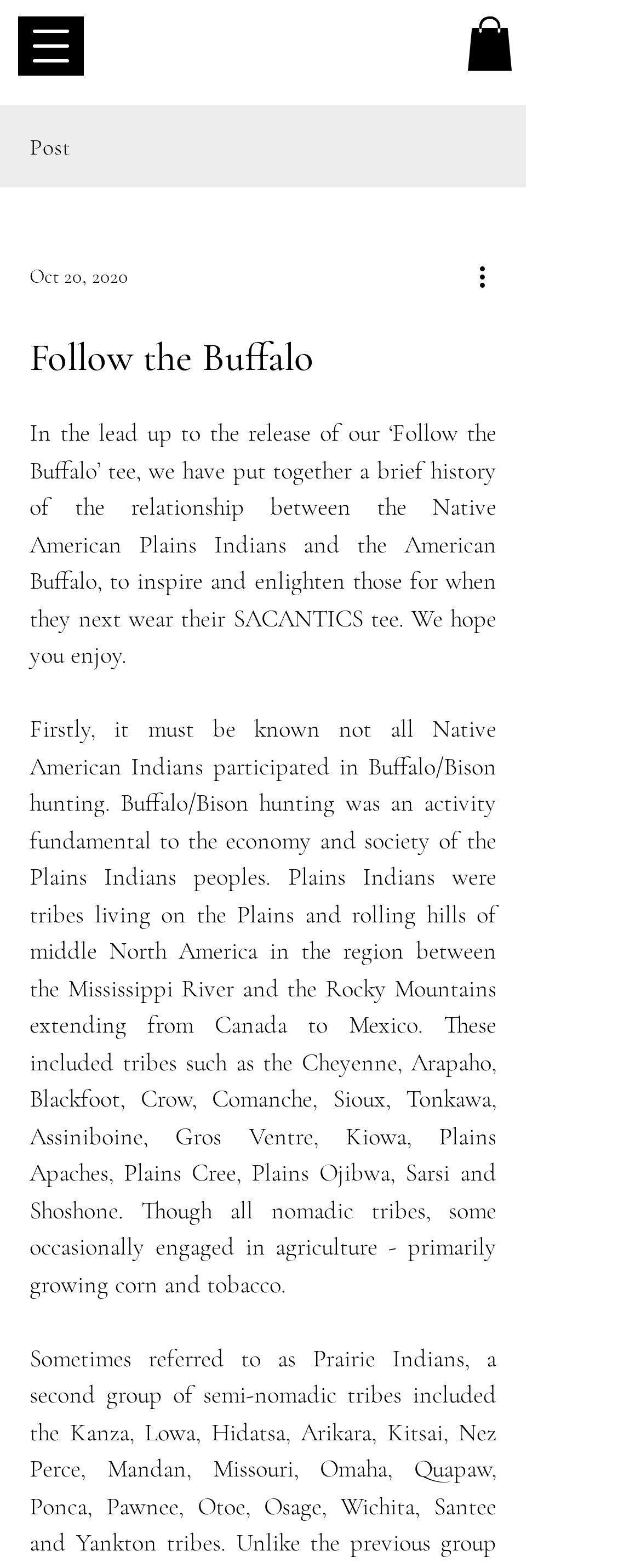Identify the bounding box coordinates for the UI element described as: "aria-label="More actions"". The coordinates should be provided as four floats between 0 and 1: [left, top, right, bottom].

[0.738, 0.164, 0.8, 0.189]